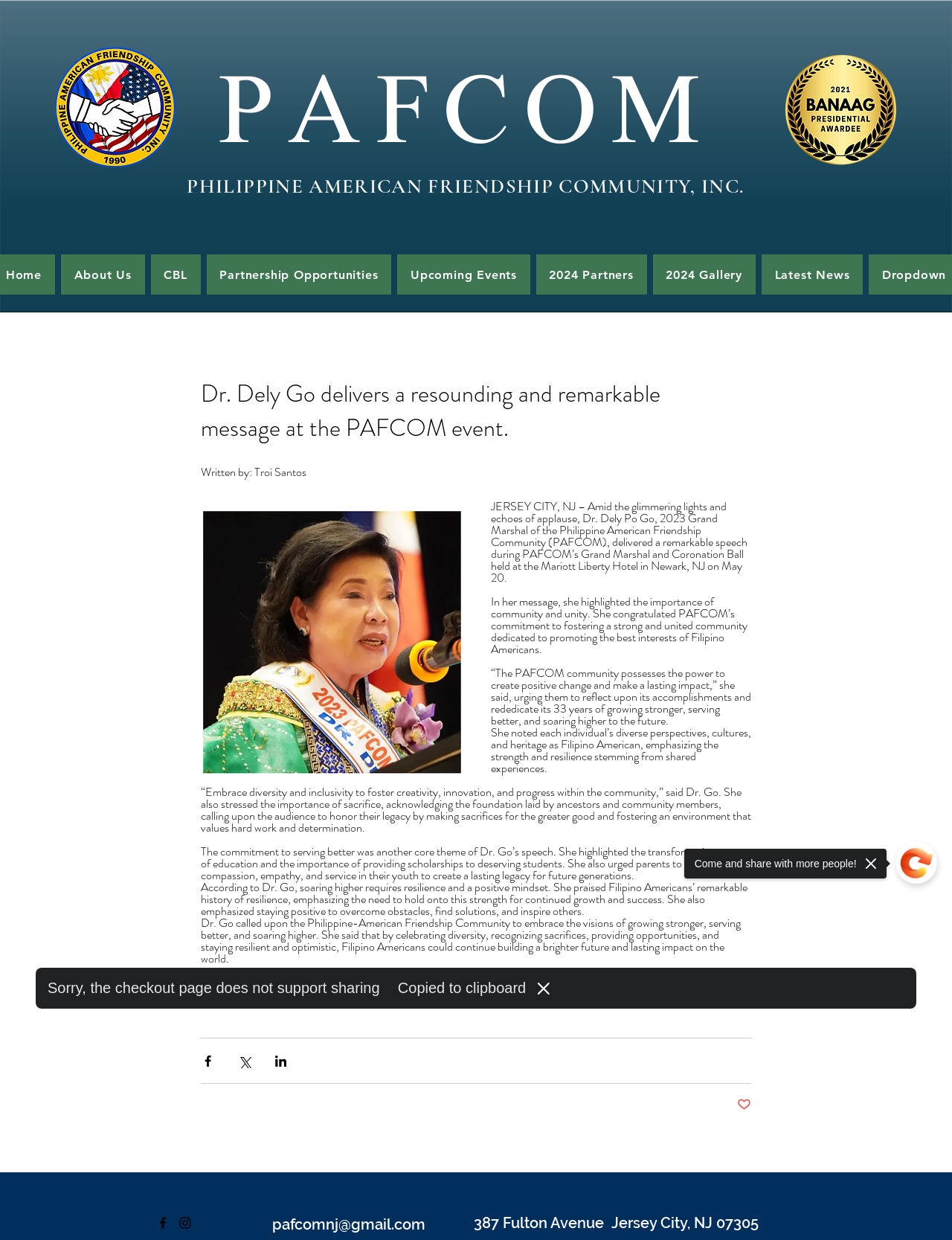Please answer the following question using a single word or phrase: 
Who delivered a remarkable speech?

Dr. Dely Po Go